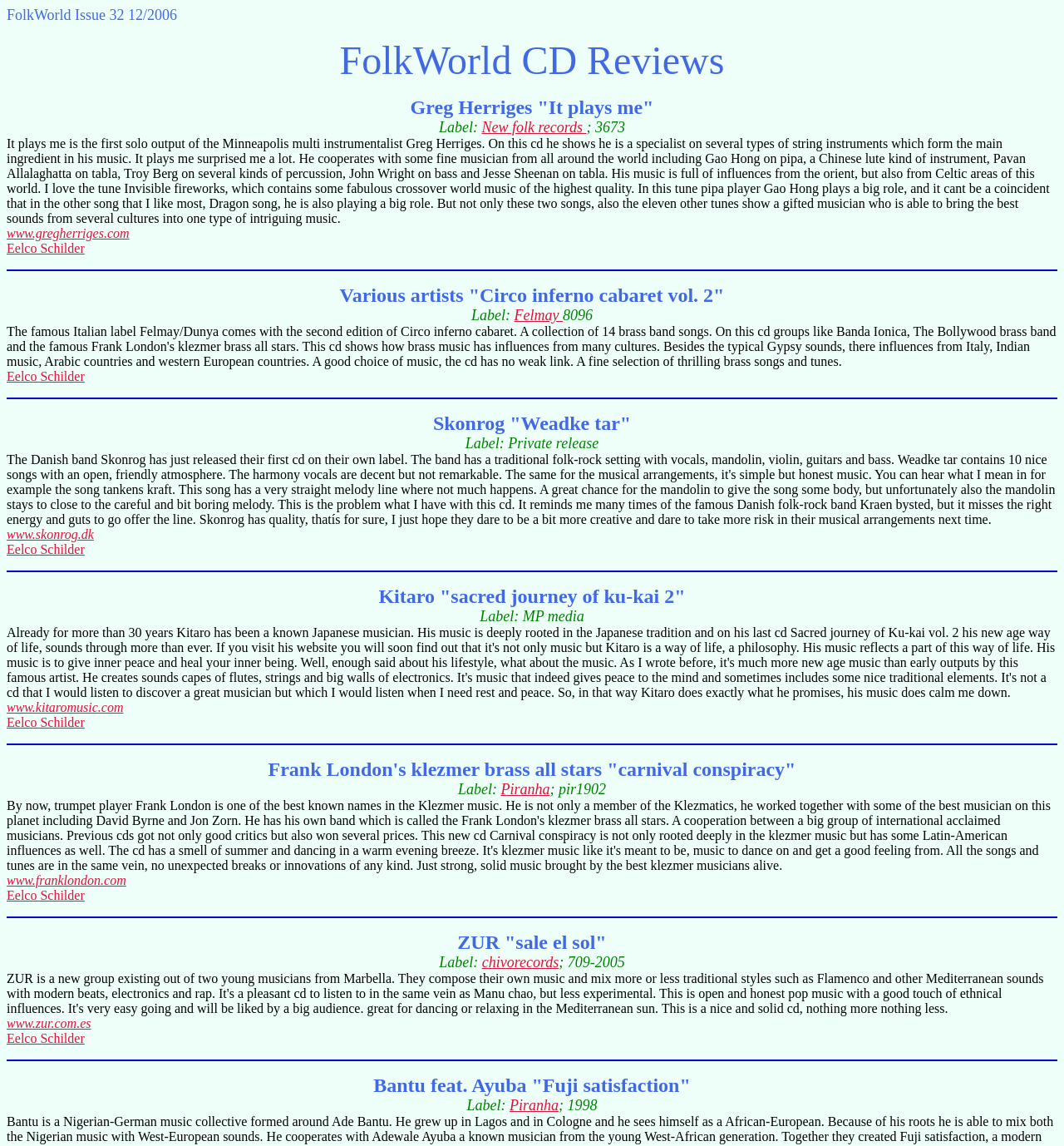Answer the question with a single word or phrase: 
How many CD reviews are on this webpage?

6